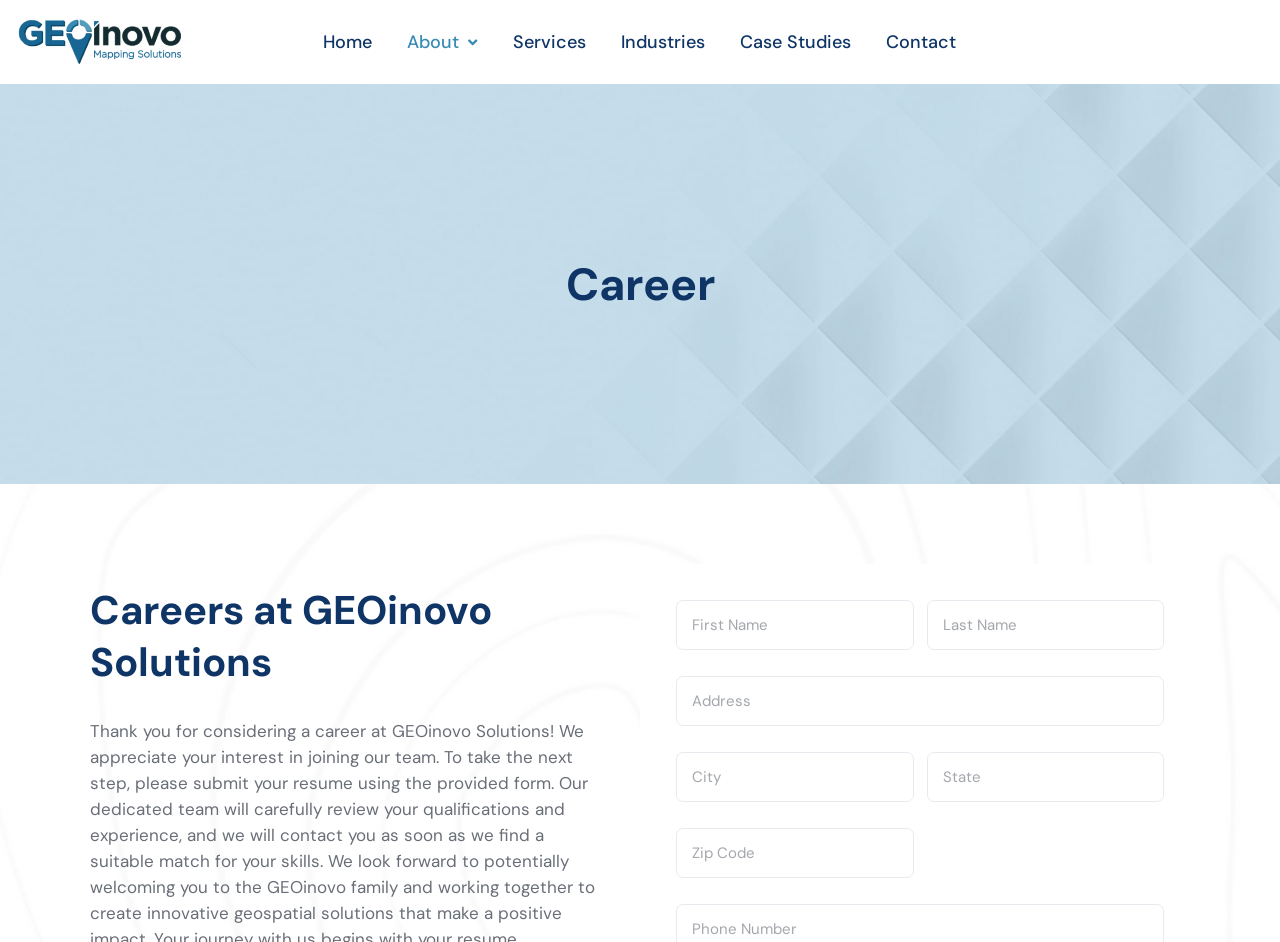Pinpoint the bounding box coordinates of the clickable area necessary to execute the following instruction: "Enter Zip Code". The coordinates should be given as four float numbers between 0 and 1, namely [left, top, right, bottom].

[0.528, 0.879, 0.714, 0.932]